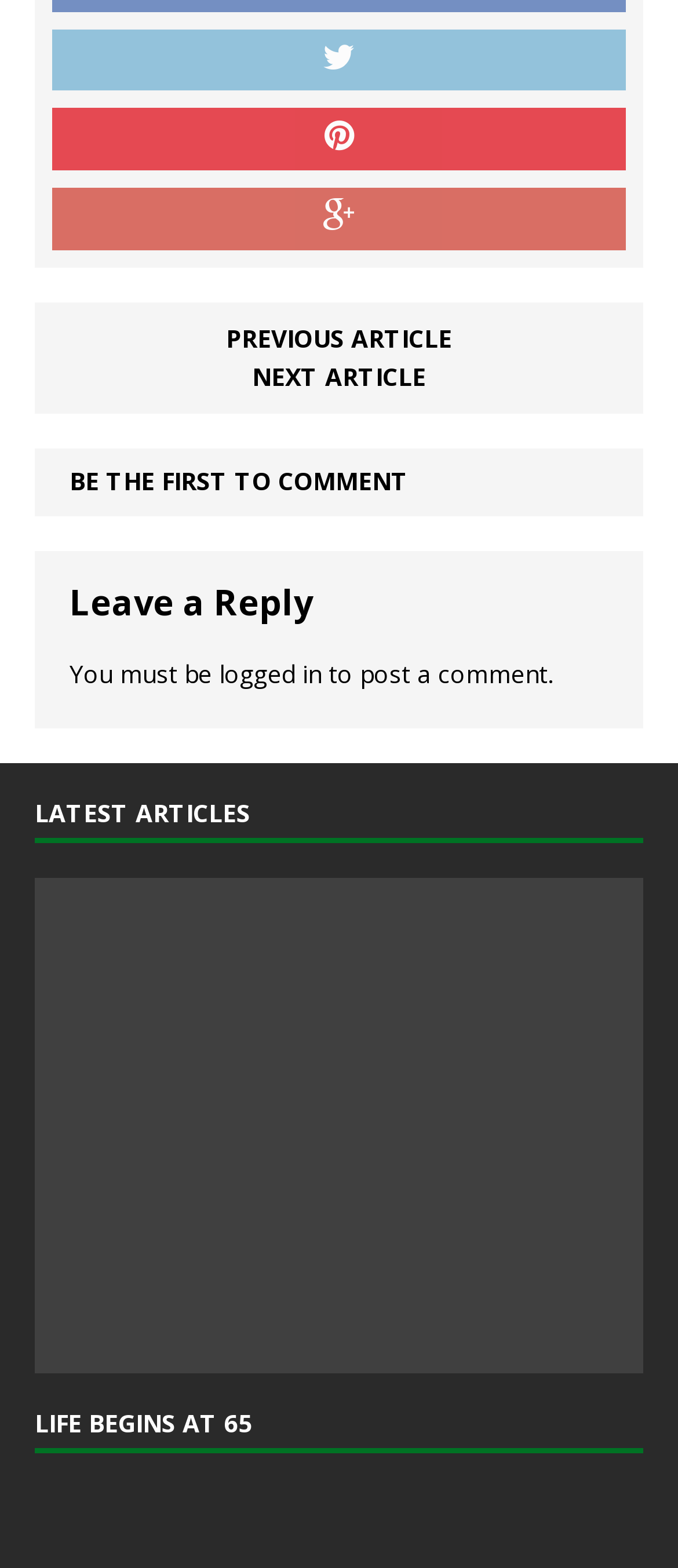Kindly provide the bounding box coordinates of the section you need to click on to fulfill the given instruction: "Click on the previous article".

[0.333, 0.205, 0.667, 0.226]